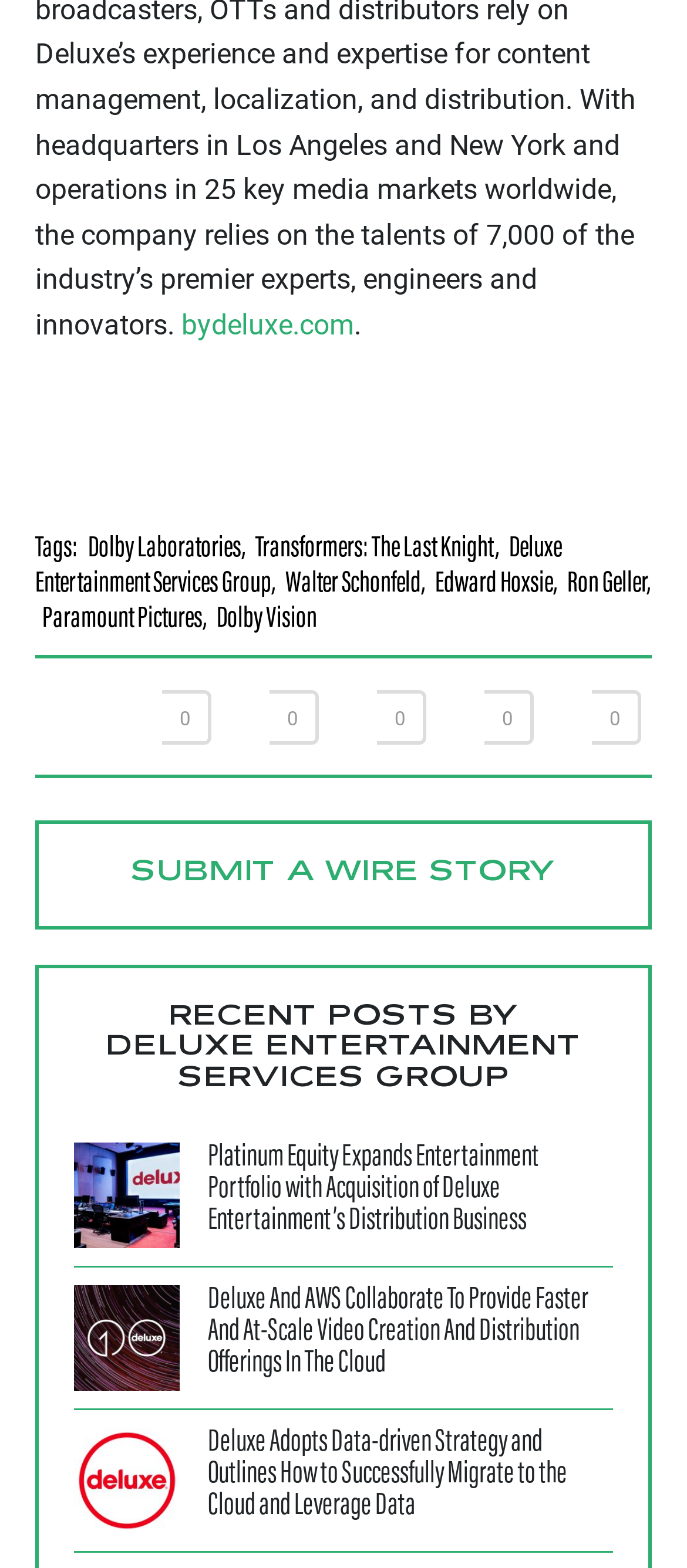Please identify the bounding box coordinates of the clickable region that I should interact with to perform the following instruction: "read introduction post". The coordinates should be expressed as four float numbers between 0 and 1, i.e., [left, top, right, bottom].

None